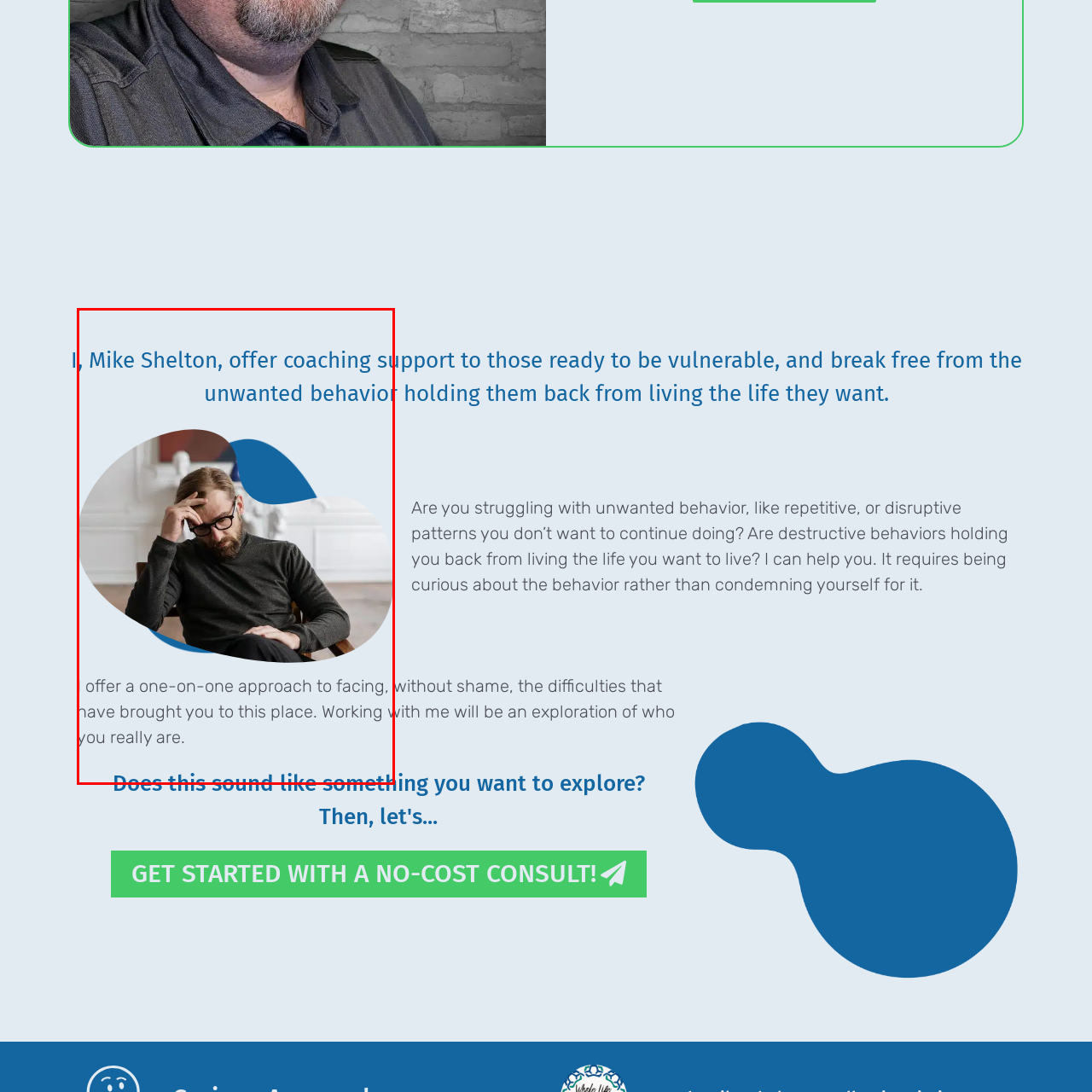What is the individual resting on?
Analyze the content within the red bounding box and offer a detailed answer to the question.

According to the caption, the individual is resting their hand on their forehead, indicating a moment of contemplation or introspection.